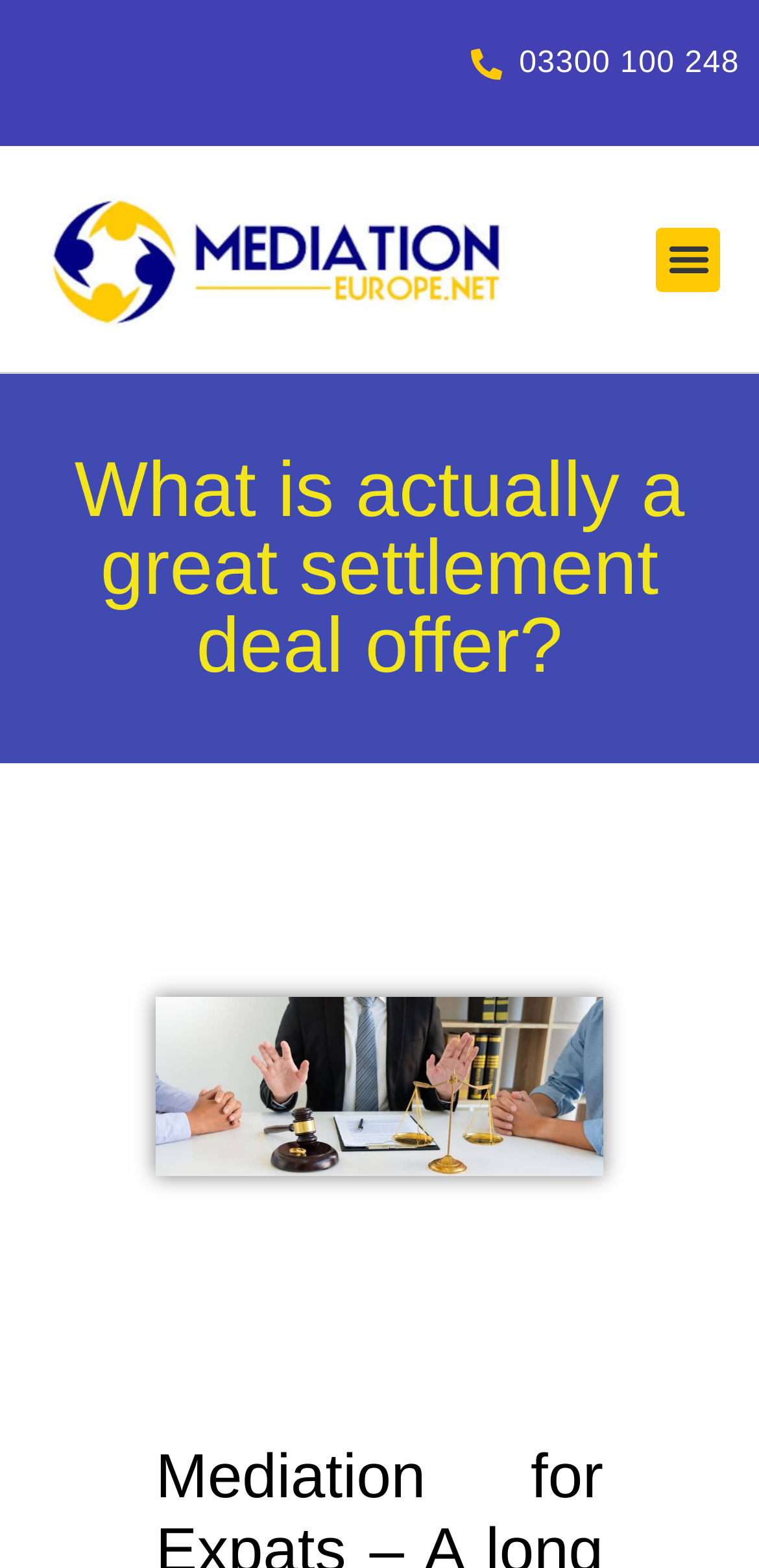Bounding box coordinates should be provided in the format (top-left x, top-left y, bottom-right x, bottom-right y) with all values between 0 and 1. Identify the bounding box for this UI element: 03300 100 248

[0.026, 0.026, 0.974, 0.056]